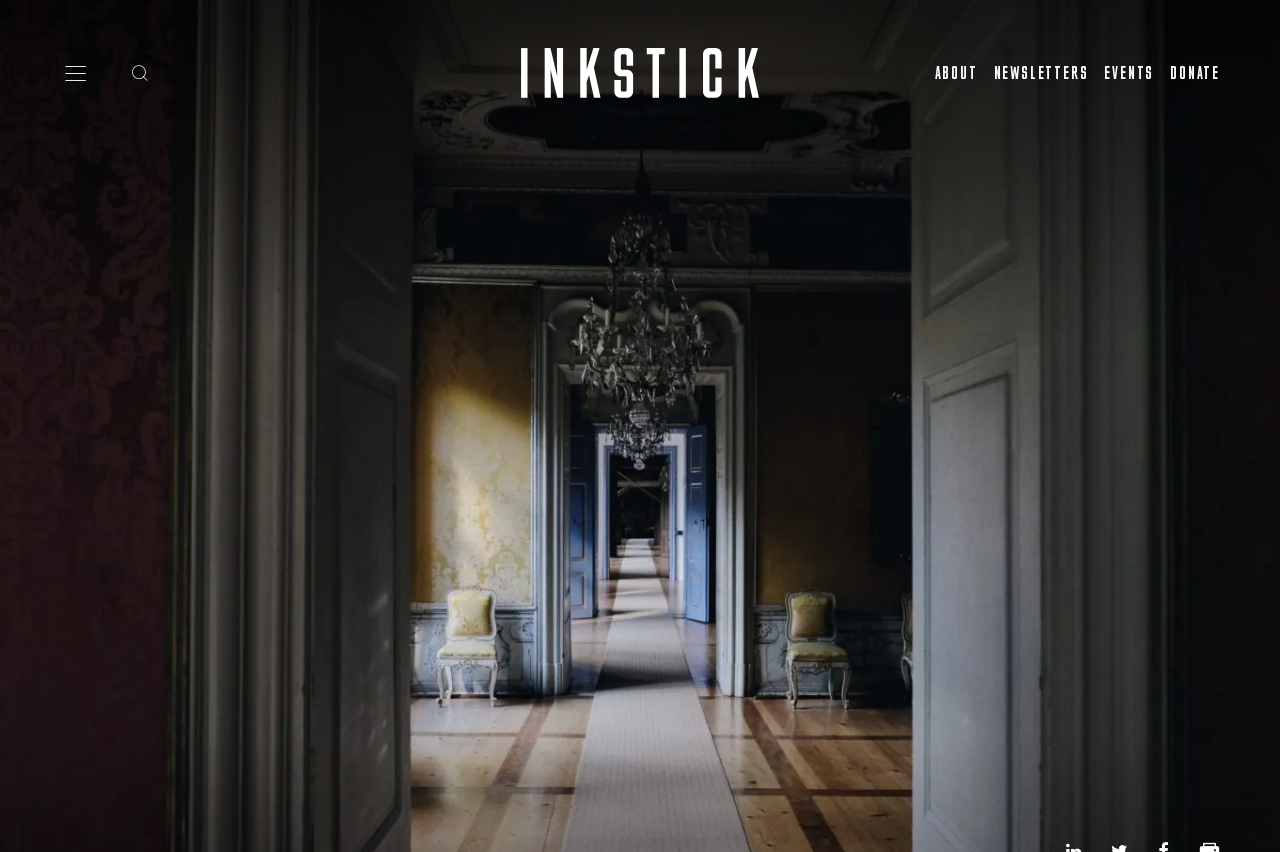Using the provided element description "parent_node: ABOUT", determine the bounding box coordinates of the UI element.

[0.407, 0.056, 0.593, 0.115]